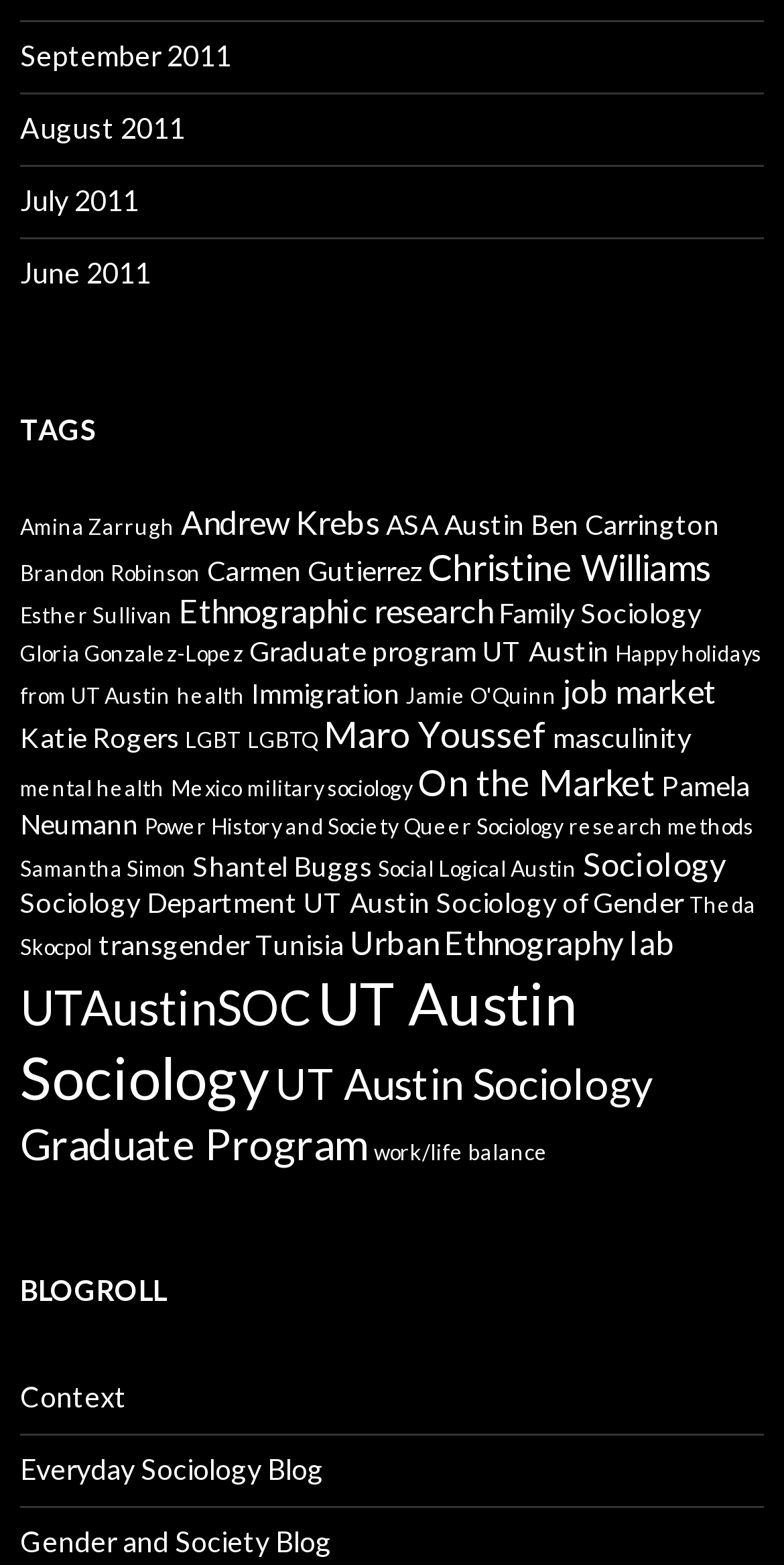Please determine the bounding box coordinates of the element's region to click in order to carry out the following instruction: "Click on Tweet". The coordinates should be four float numbers between 0 and 1, i.e., [left, top, right, bottom].

None